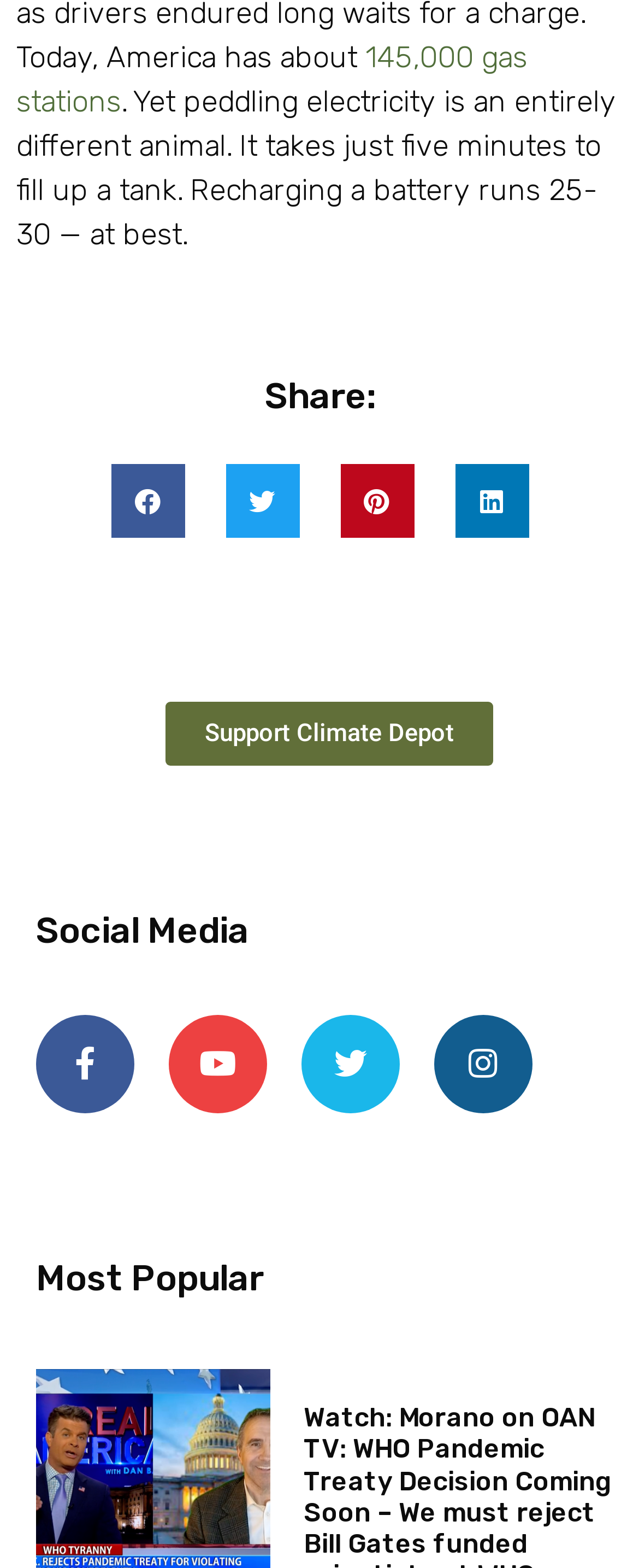Please identify the bounding box coordinates of the region to click in order to complete the given instruction: "Visit Facebook page". The coordinates should be four float numbers between 0 and 1, i.e., [left, top, right, bottom].

[0.056, 0.648, 0.21, 0.71]